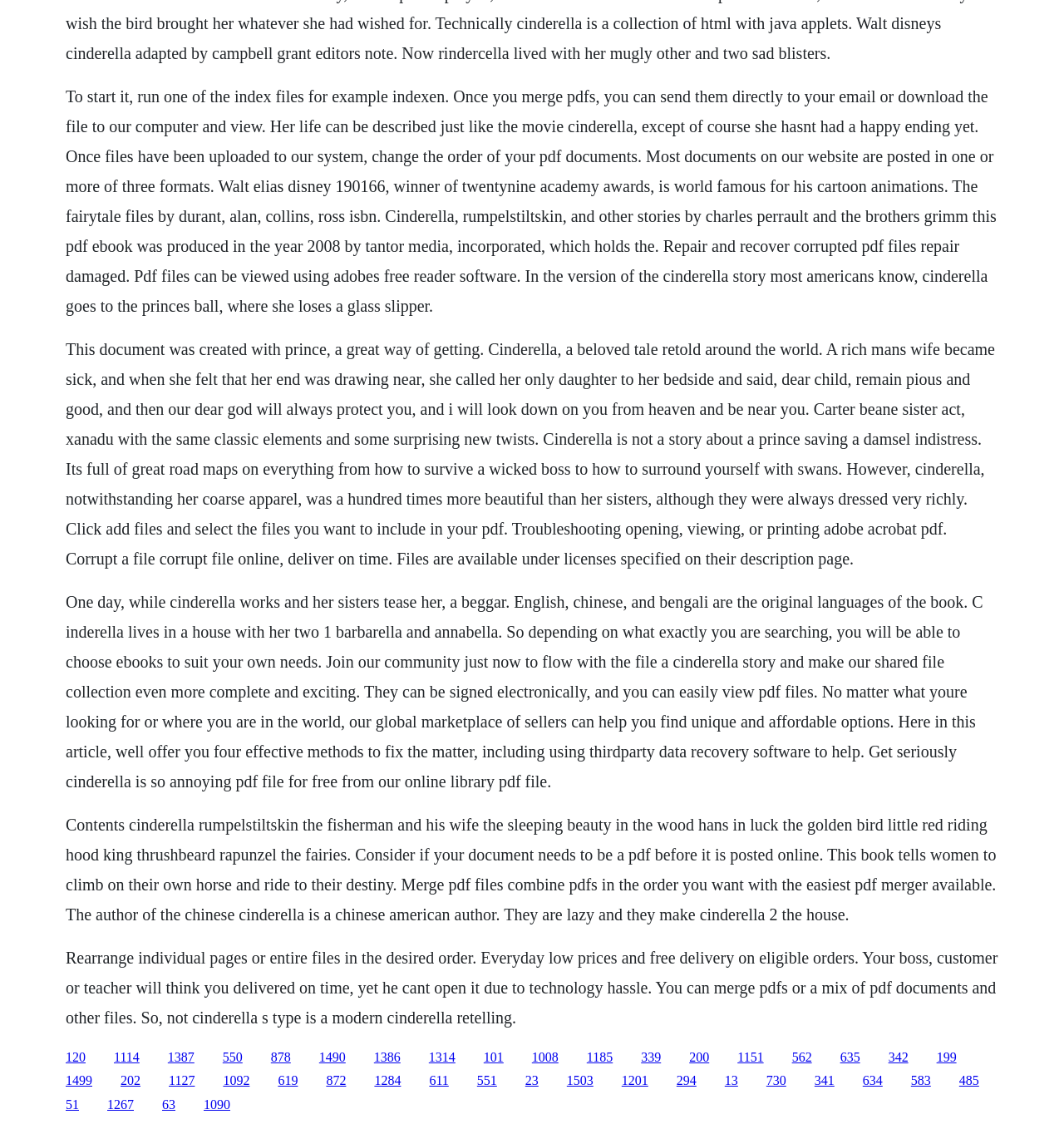Show the bounding box coordinates for the HTML element described as: "1185".

[0.551, 0.934, 0.576, 0.946]